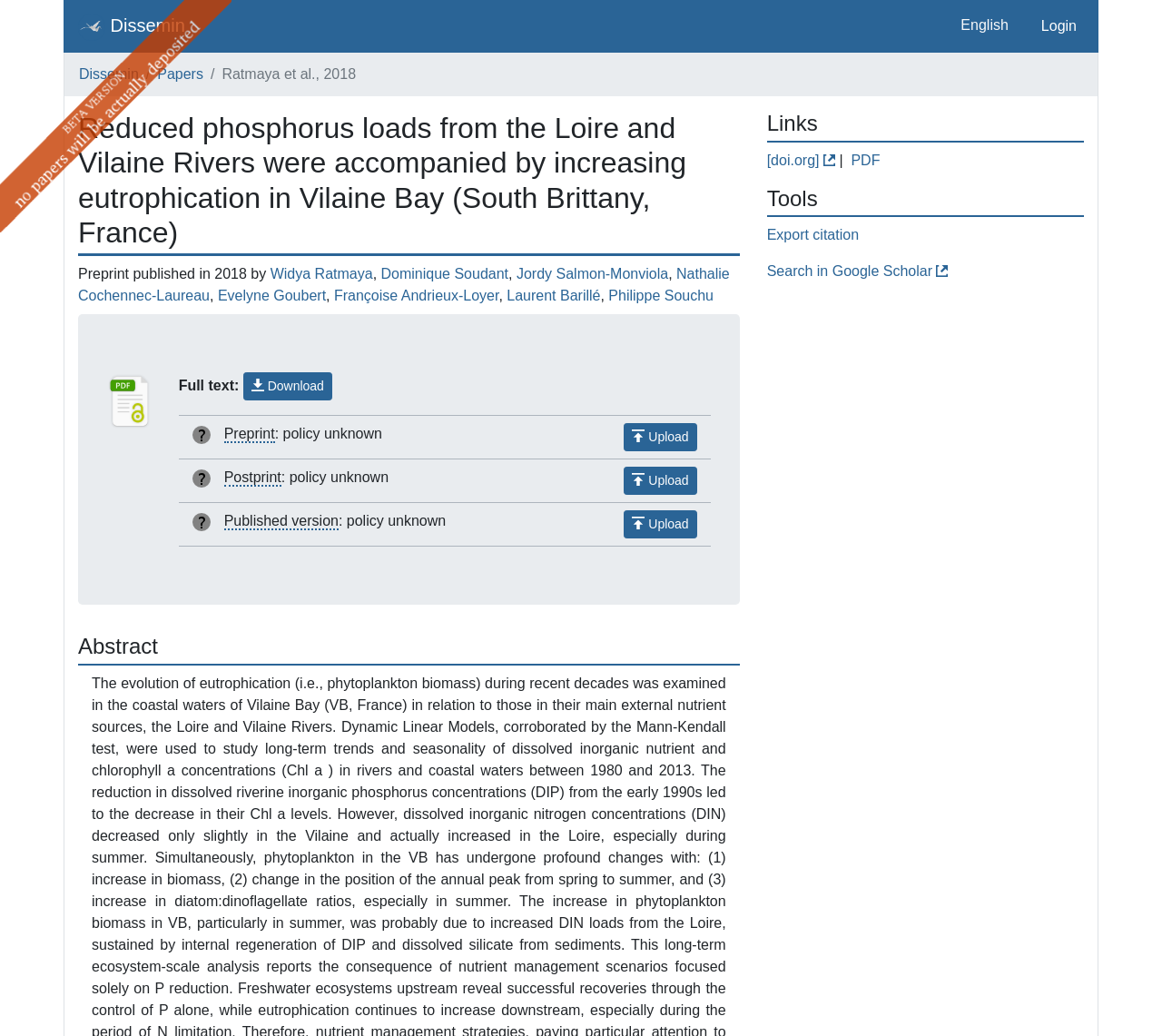Please find the bounding box coordinates of the element's region to be clicked to carry out this instruction: "Upload a paper".

[0.537, 0.409, 0.6, 0.436]